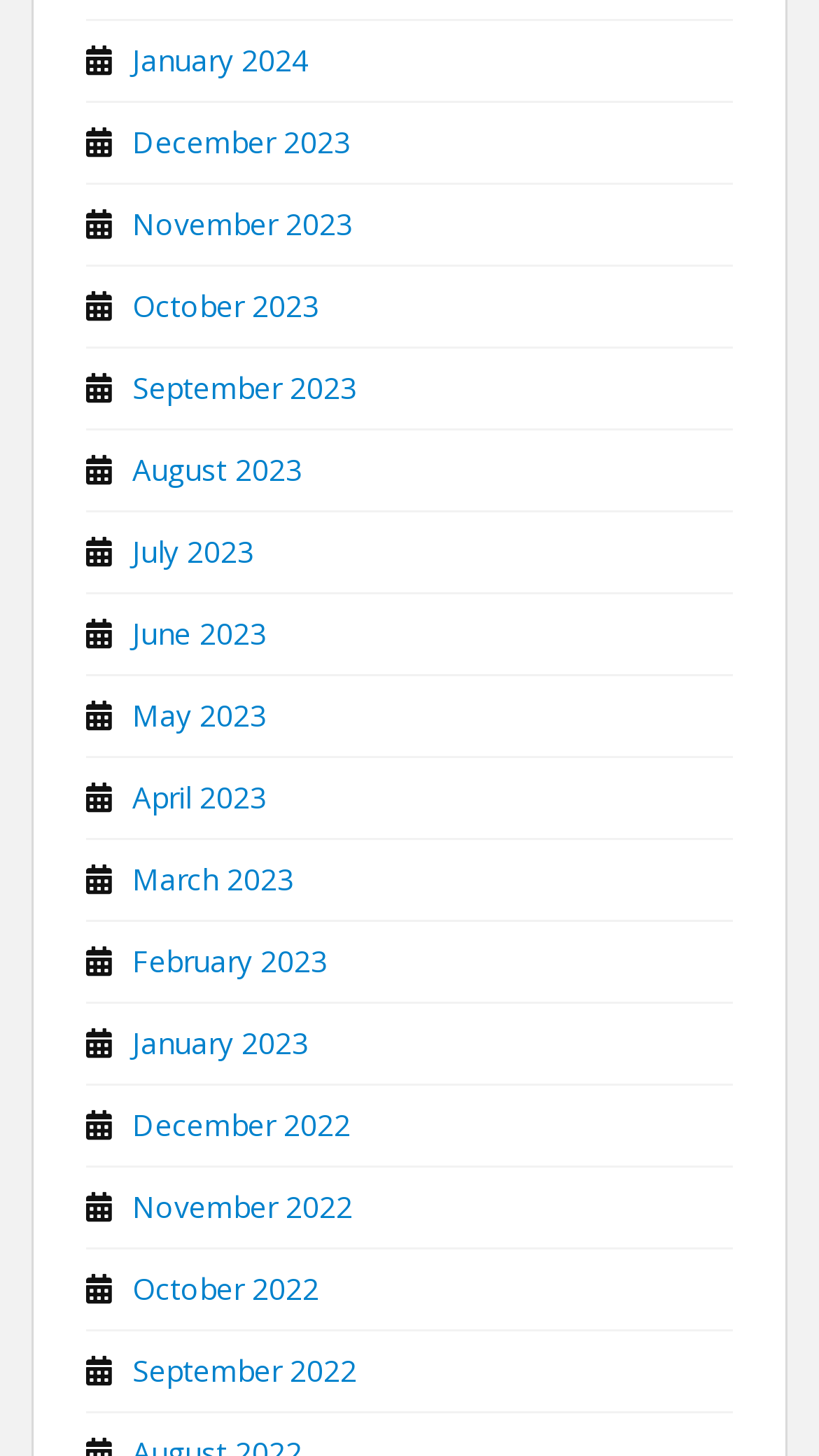Please identify the bounding box coordinates of the element's region that I should click in order to complete the following instruction: "go to December 2023". The bounding box coordinates consist of four float numbers between 0 and 1, i.e., [left, top, right, bottom].

[0.162, 0.084, 0.428, 0.111]